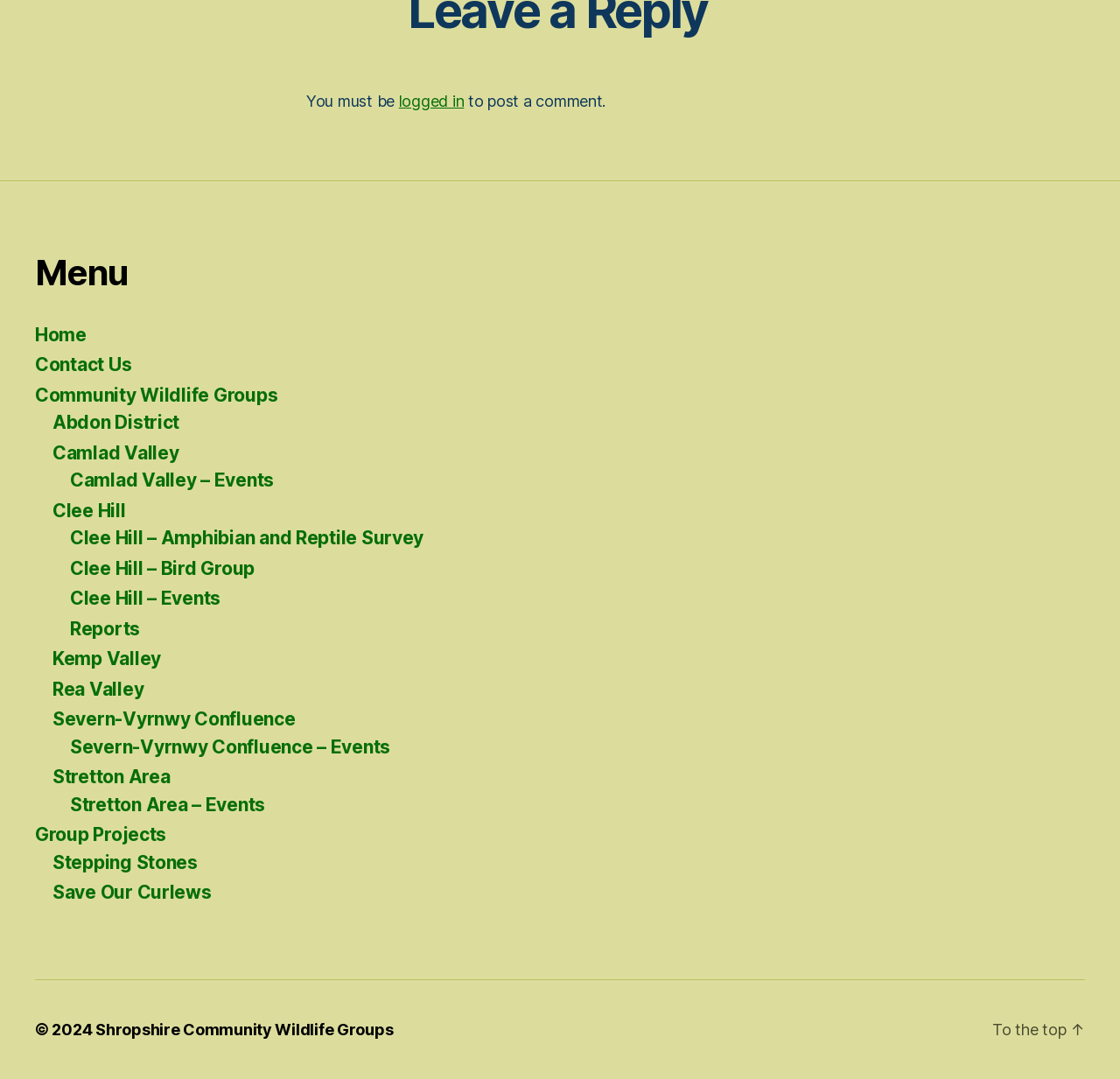Identify the bounding box coordinates of the section that should be clicked to achieve the task described: "visit Community Wildlife Groups".

[0.031, 0.356, 0.248, 0.376]